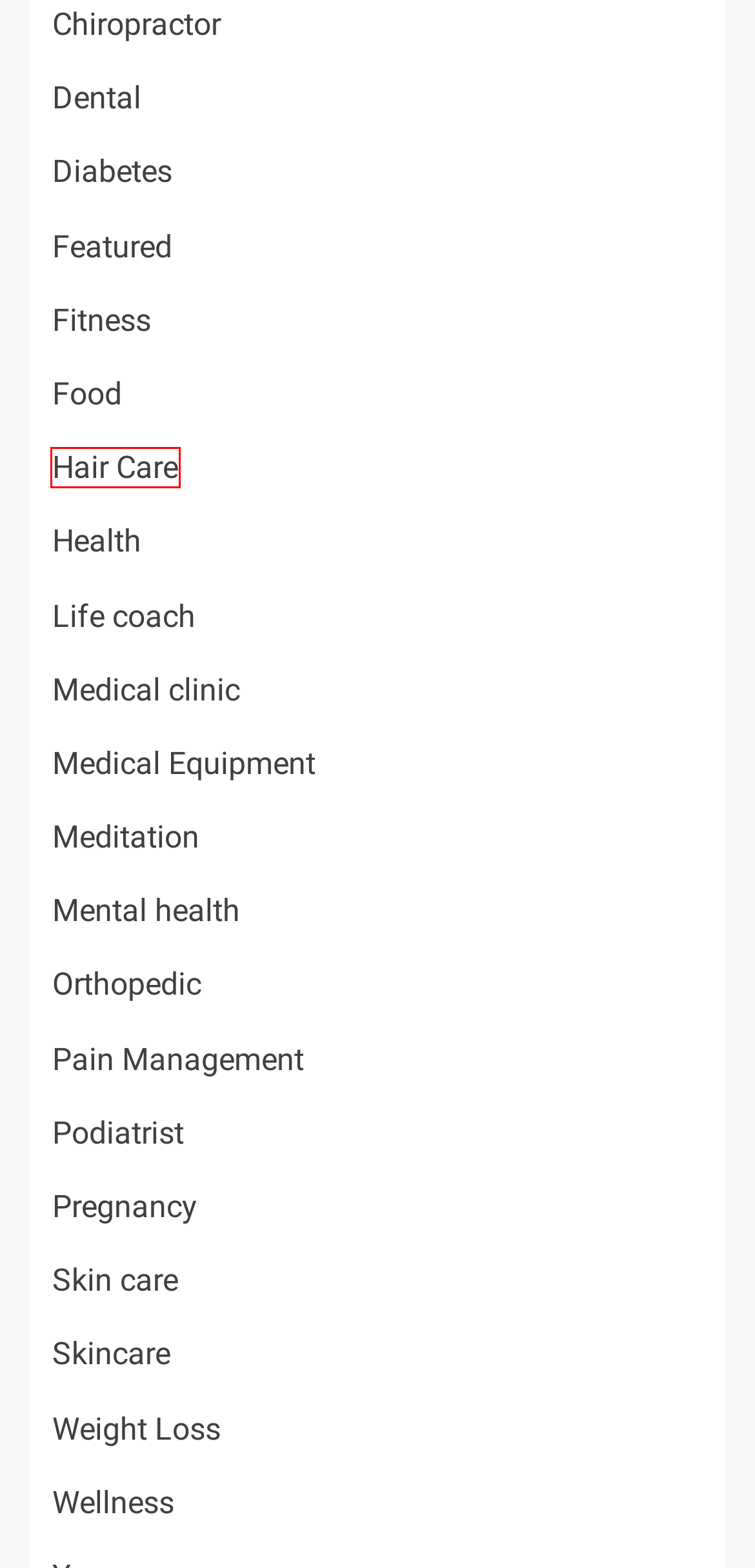A screenshot of a webpage is given with a red bounding box around a UI element. Choose the description that best matches the new webpage shown after clicking the element within the red bounding box. Here are the candidates:
A. Hair Care Archives - NVT Health
B. Diabetes Archives - NVT Health
C. Skin care Archives - NVT Health
D. Medical Equipment Archives - NVT Health
E. Wellness Archives - NVT Health
F. Life coach Archives - NVT Health
G. Pain Management Archives - NVT Health
H. Meditation Archives - NVT Health

A